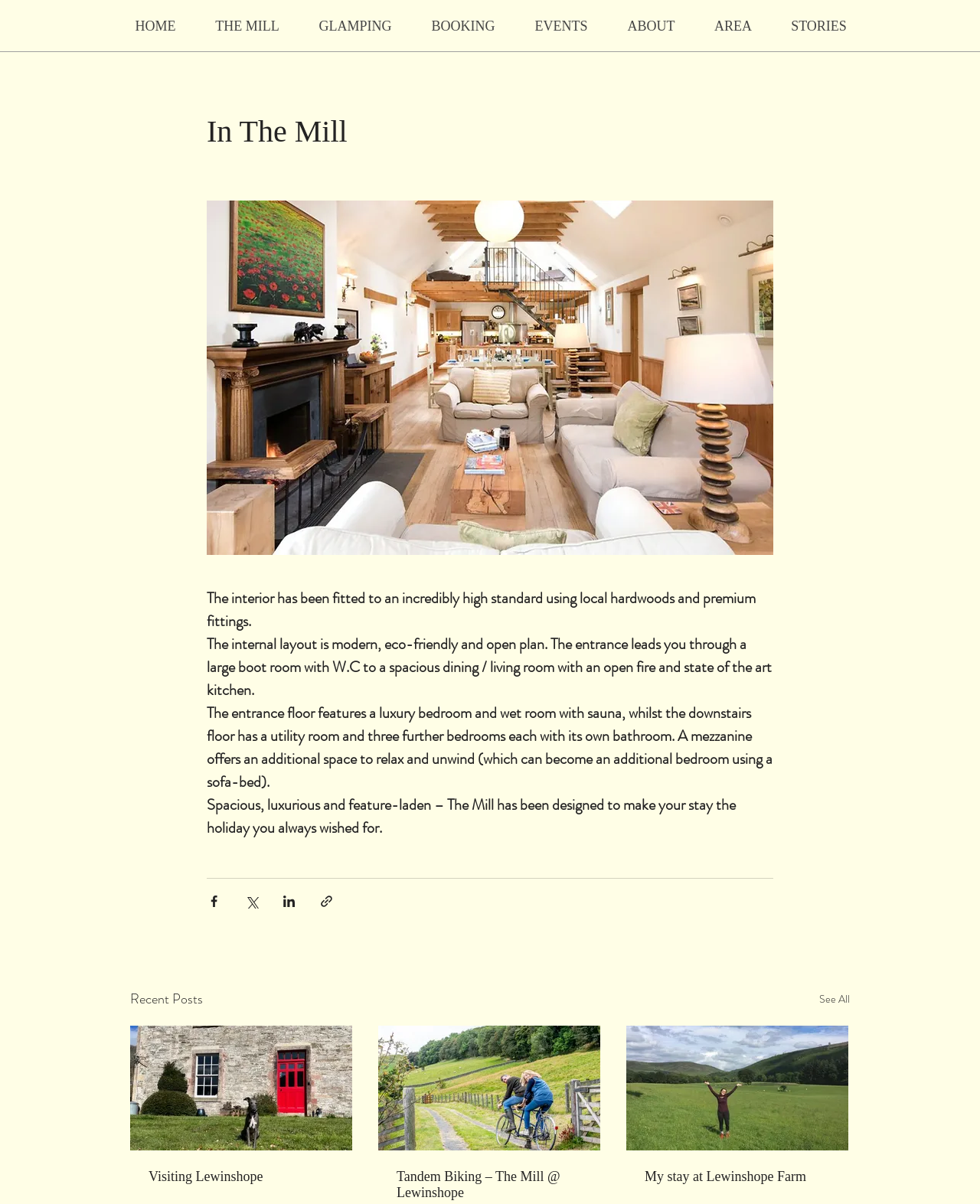Given the following UI element description: "Critical Thinking", find the bounding box coordinates in the webpage screenshot.

None